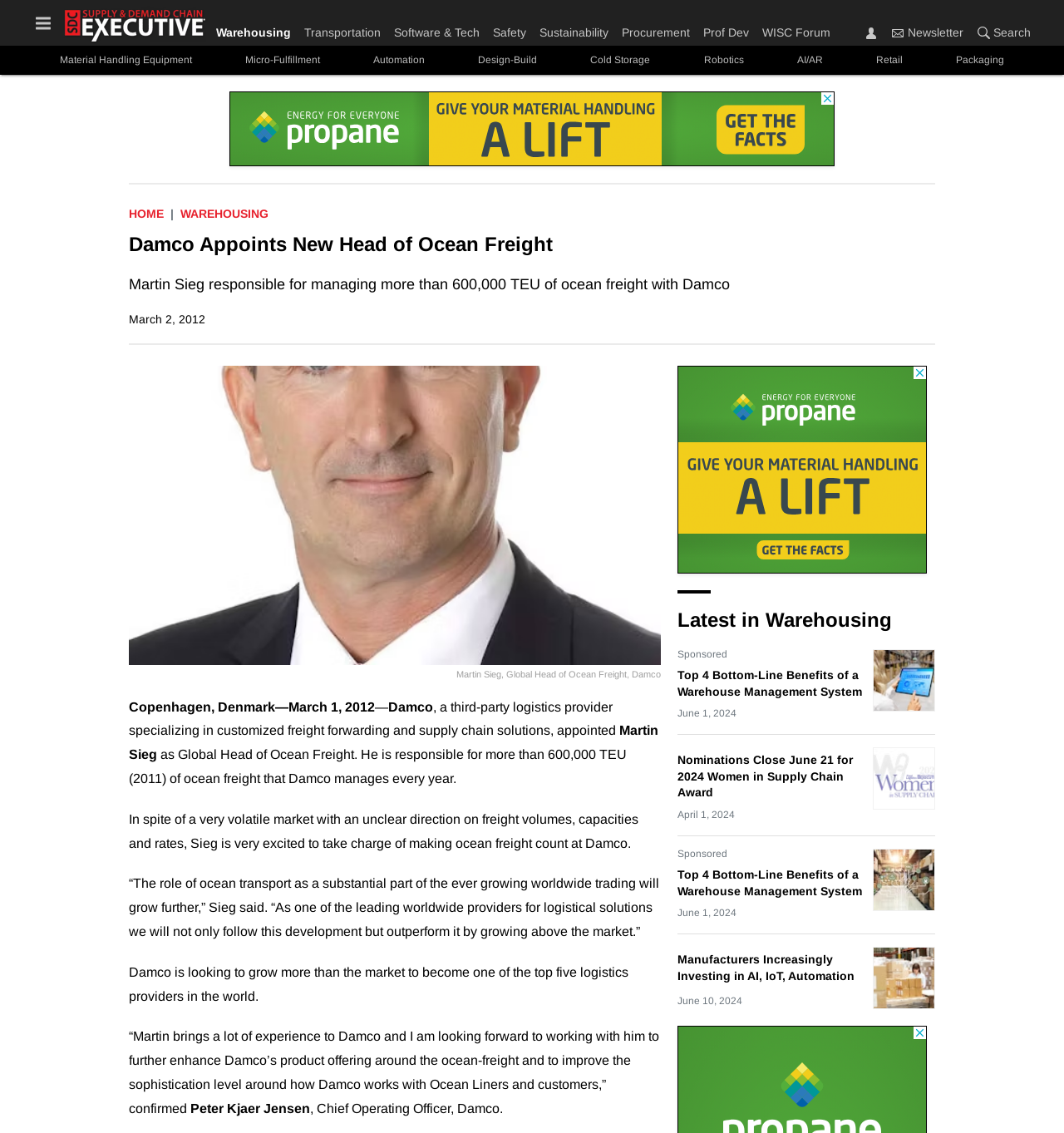Please locate the UI element described by "Prof Dev" and provide its bounding box coordinates.

[0.655, 0.014, 0.71, 0.037]